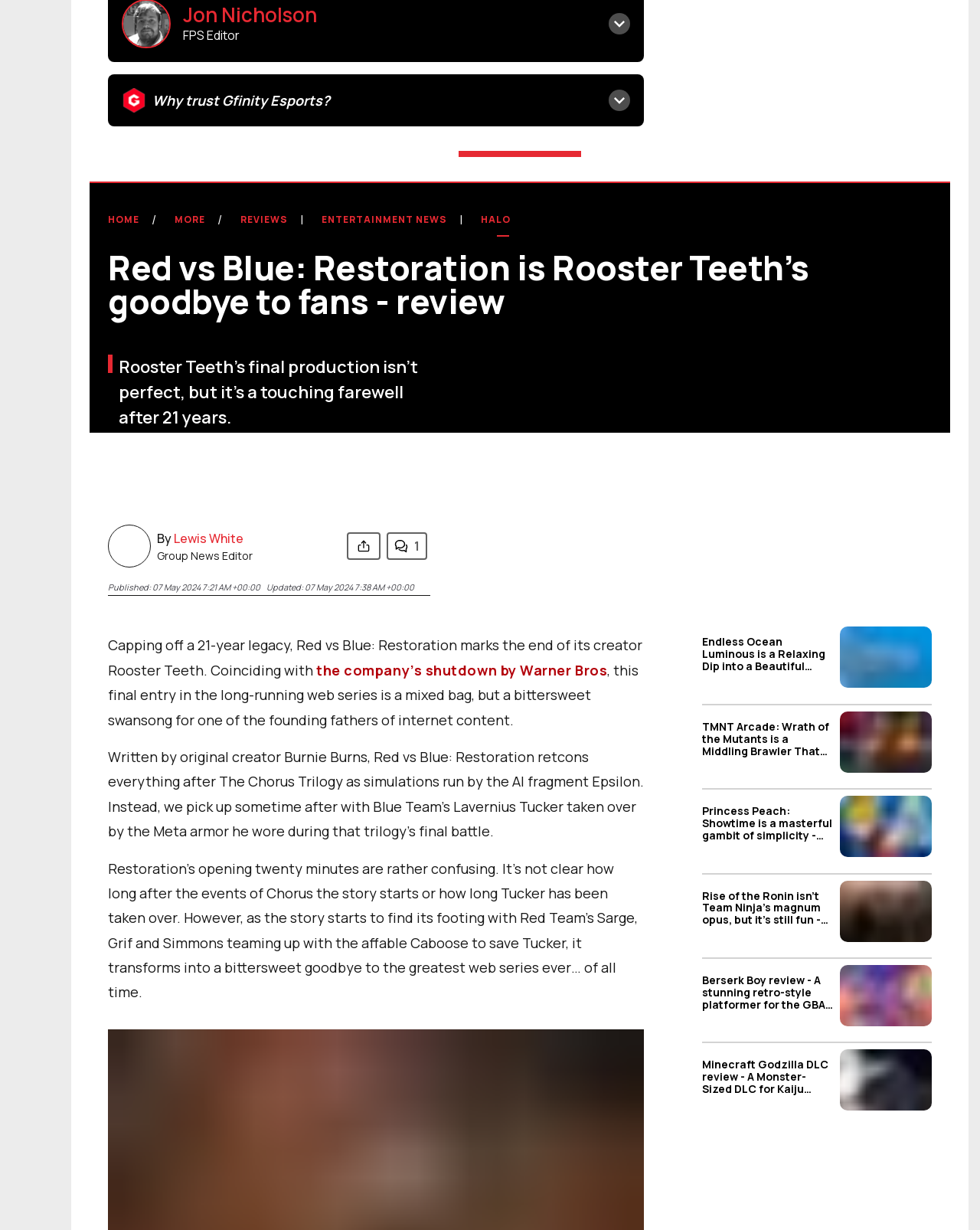Locate the bounding box coordinates of the area that needs to be clicked to fulfill the following instruction: "Go to the HOME page". The coordinates should be in the format of four float numbers between 0 and 1, namely [left, top, right, bottom].

[0.11, 0.204, 0.155, 0.234]